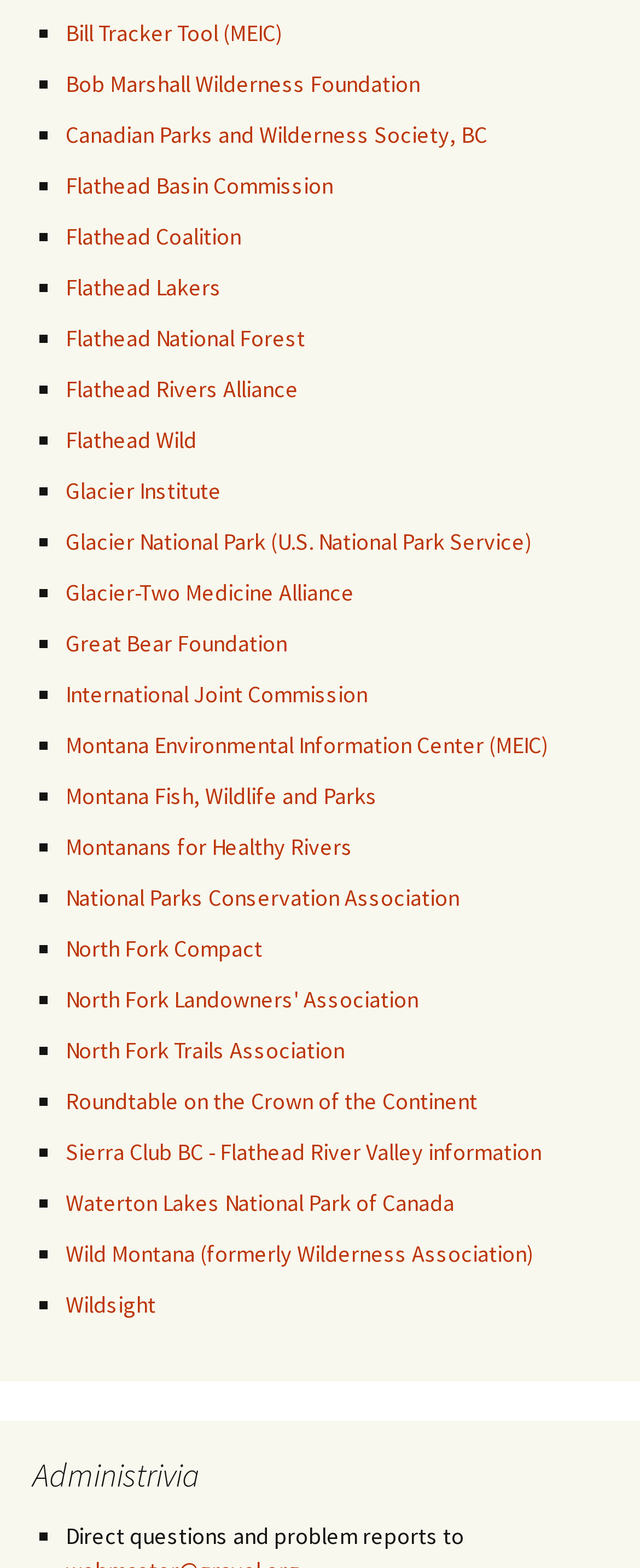Find and indicate the bounding box coordinates of the region you should select to follow the given instruction: "Click Bill Tracker Tool link".

[0.103, 0.011, 0.441, 0.03]